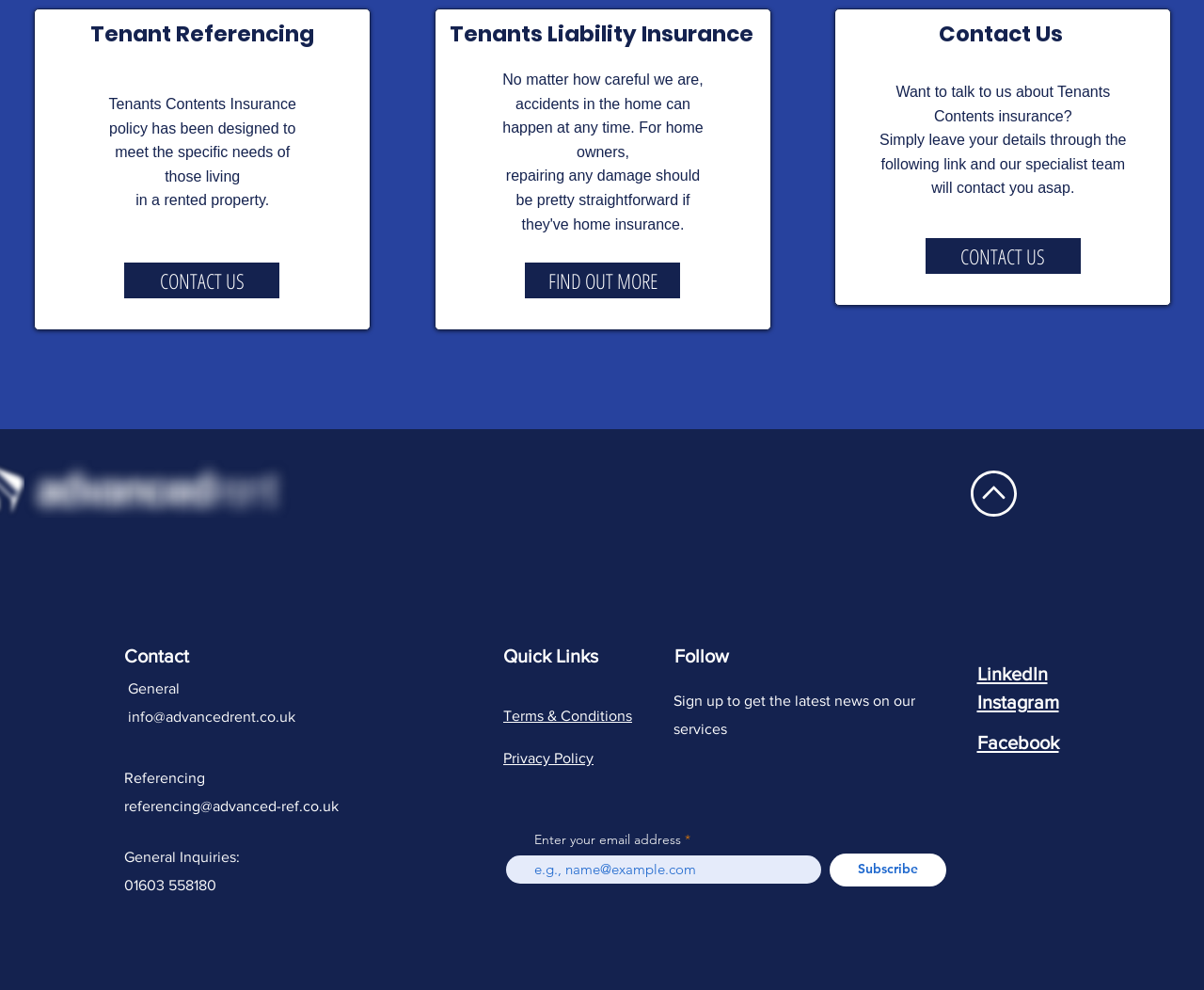What is the purpose of Tenants Liability Insurance?
Please answer the question as detailed as possible based on the image.

The webpage states 'No matter how careful we are, accidents in the home can happen at any time.' which implies that Tenants Liability Insurance is meant to cover such accidents.